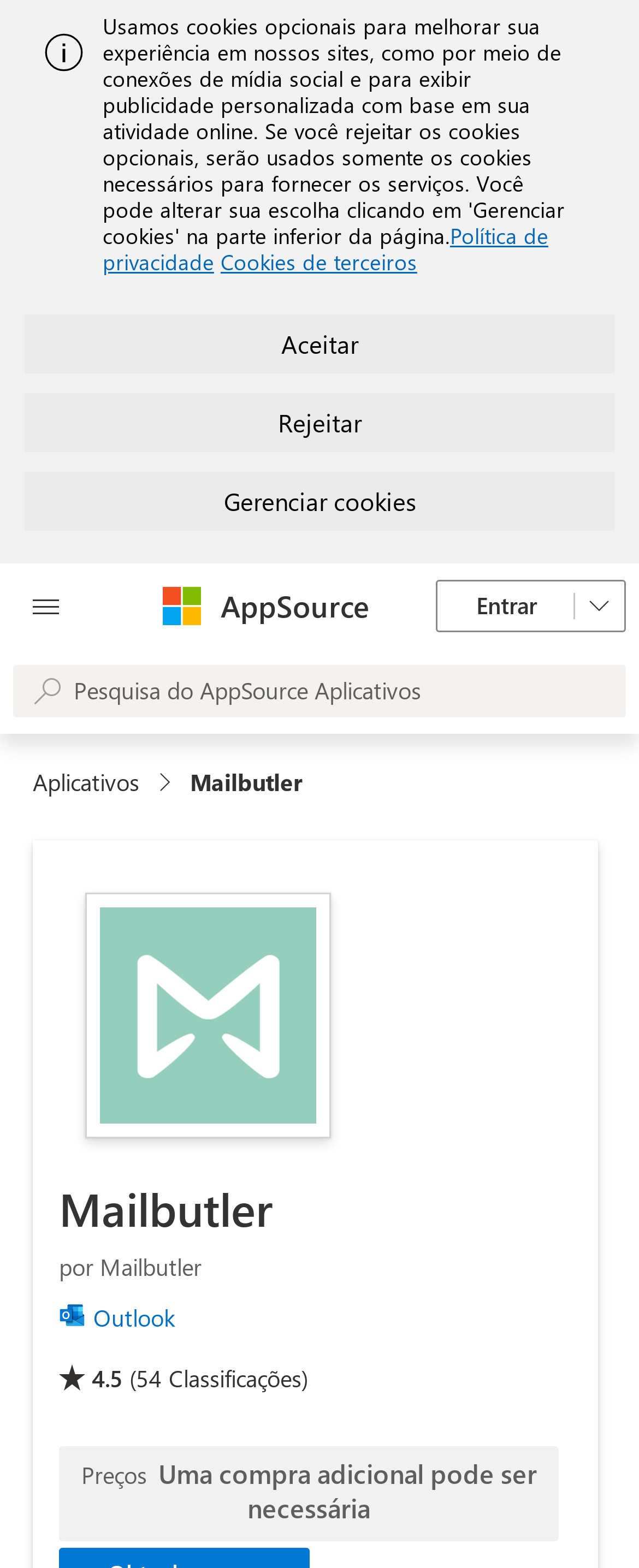Please specify the bounding box coordinates of the clickable region necessary for completing the following instruction: "View prices". The coordinates must consist of four float numbers between 0 and 1, i.e., [left, top, right, bottom].

[0.127, 0.931, 0.24, 0.951]